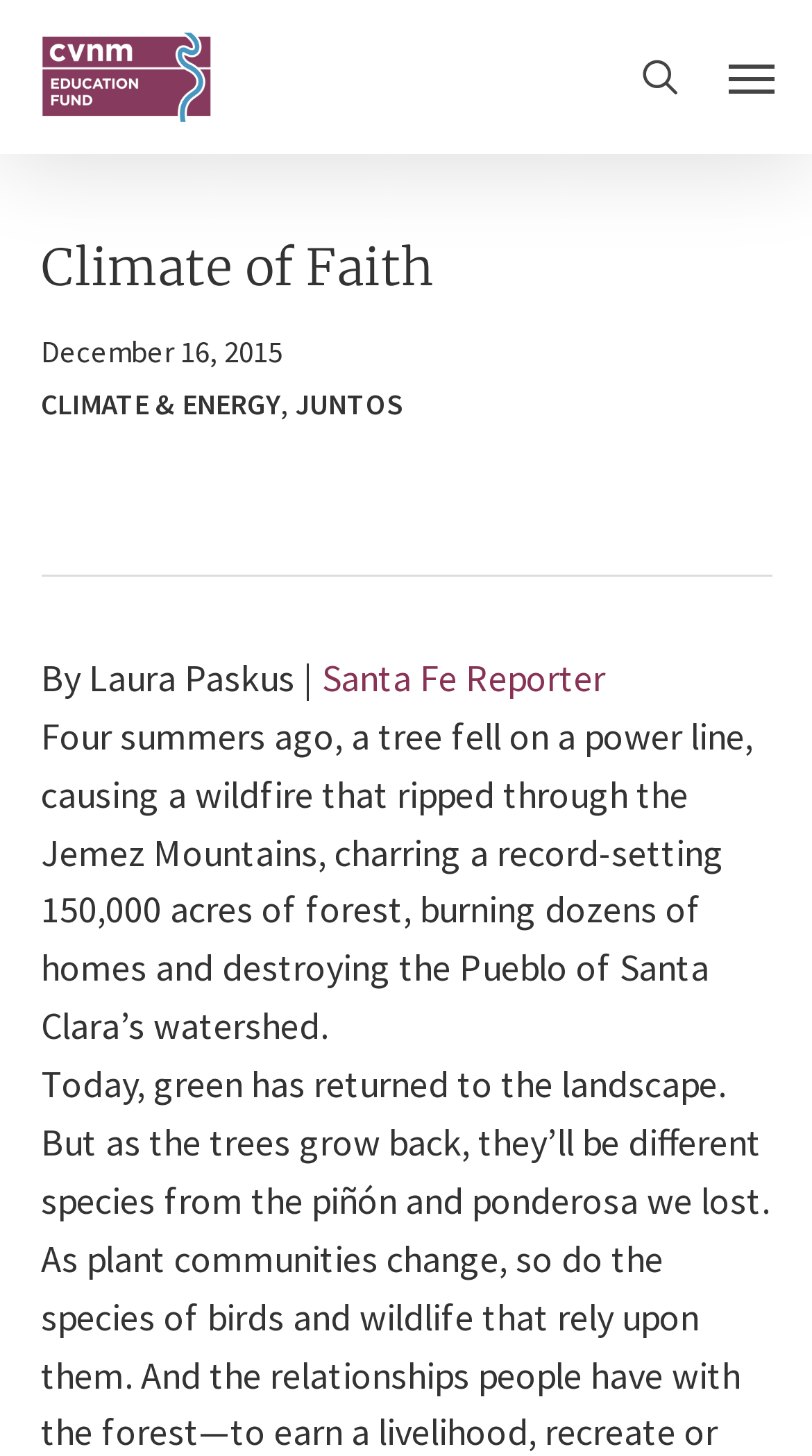Identify the bounding box of the UI element that matches this description: "search".

[0.764, 0.017, 0.862, 0.089]